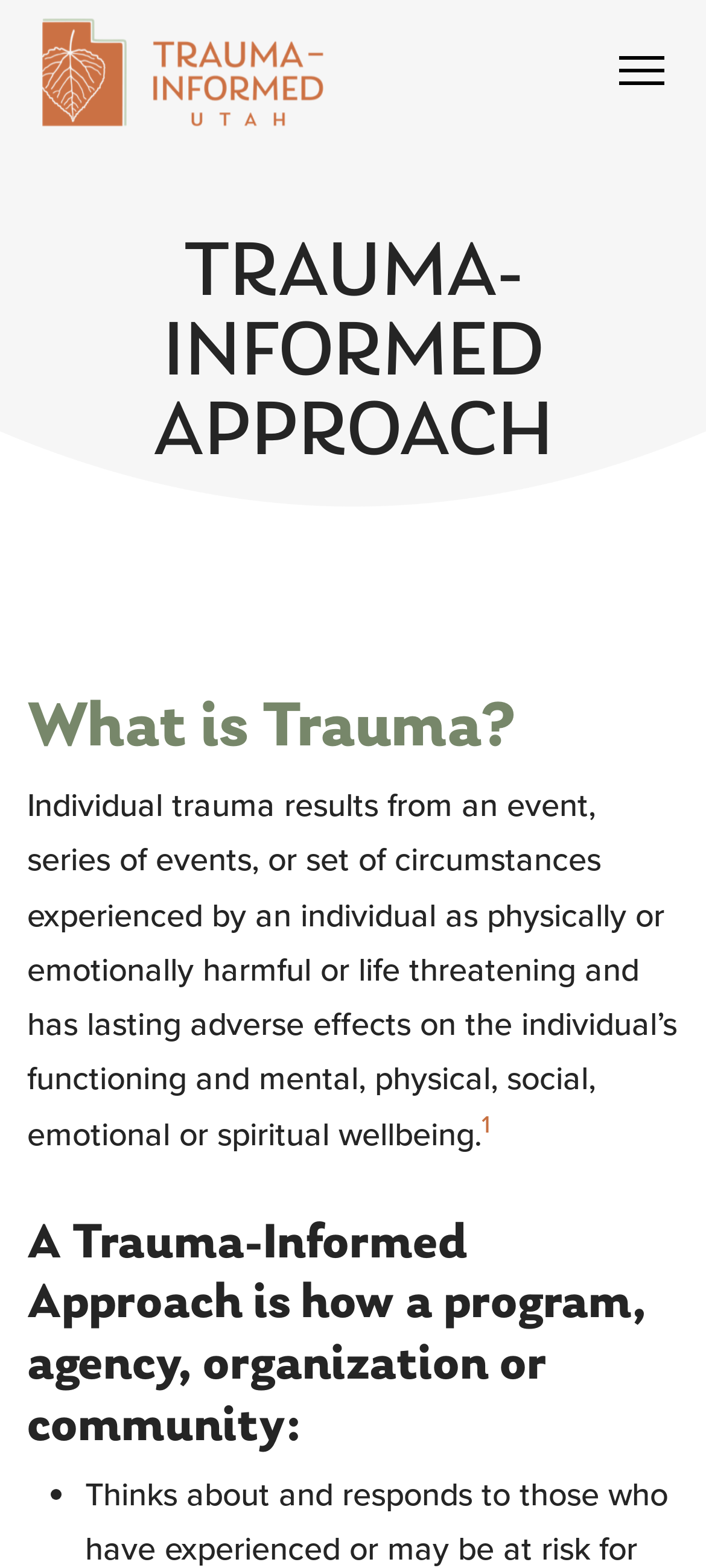What is the purpose of a trauma-informed approach?
Refer to the image and offer an in-depth and detailed answer to the question.

The webpage suggests that a trauma-informed approach is used to help organizations learn about, integrate, and adopt trauma-informed approaches to operations, policies, and procedures.